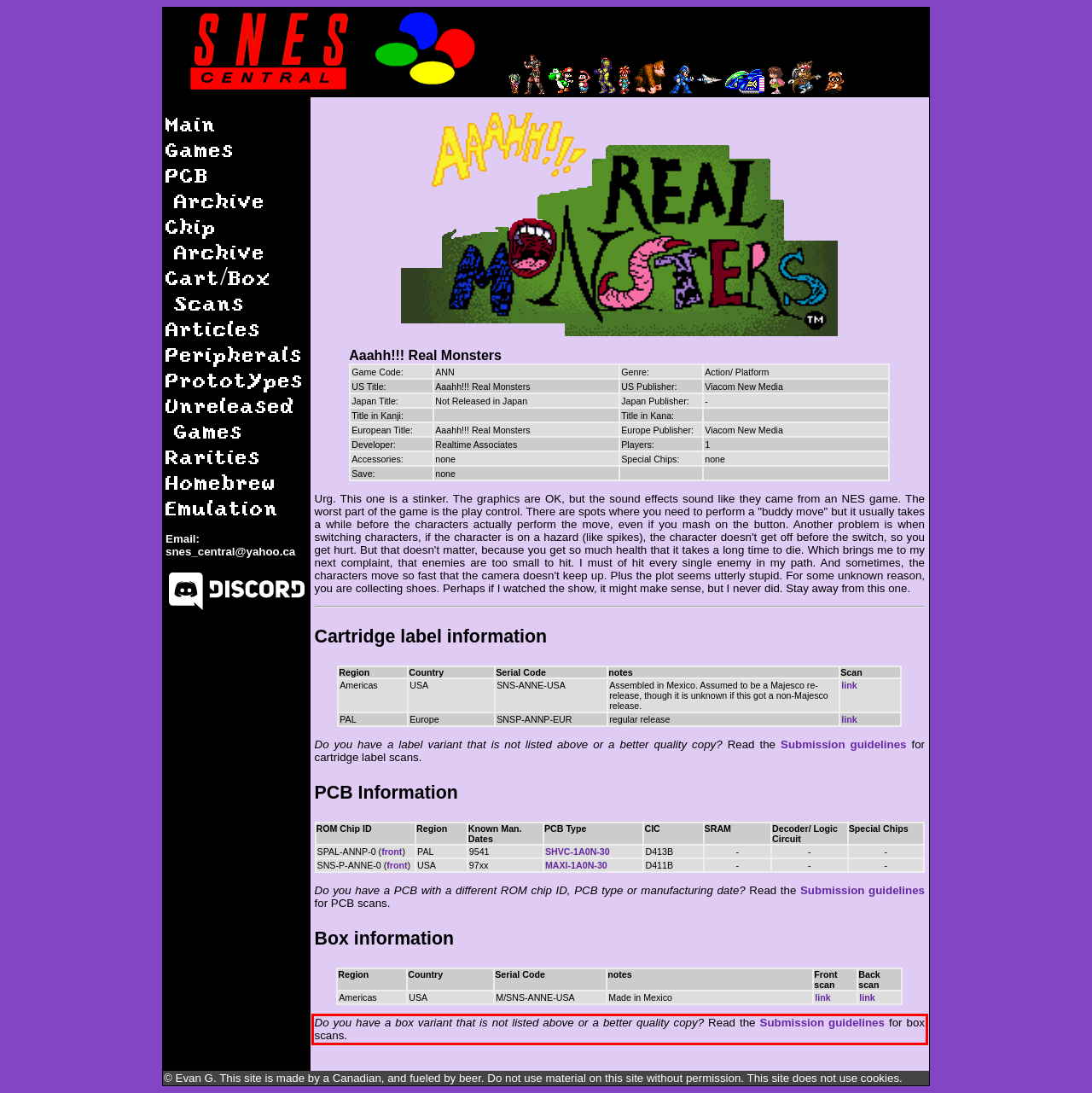In the given screenshot, locate the red bounding box and extract the text content from within it.

Do you have a box variant that is not listed above or a better quality copy? Read the Submission guidelines for box scans.